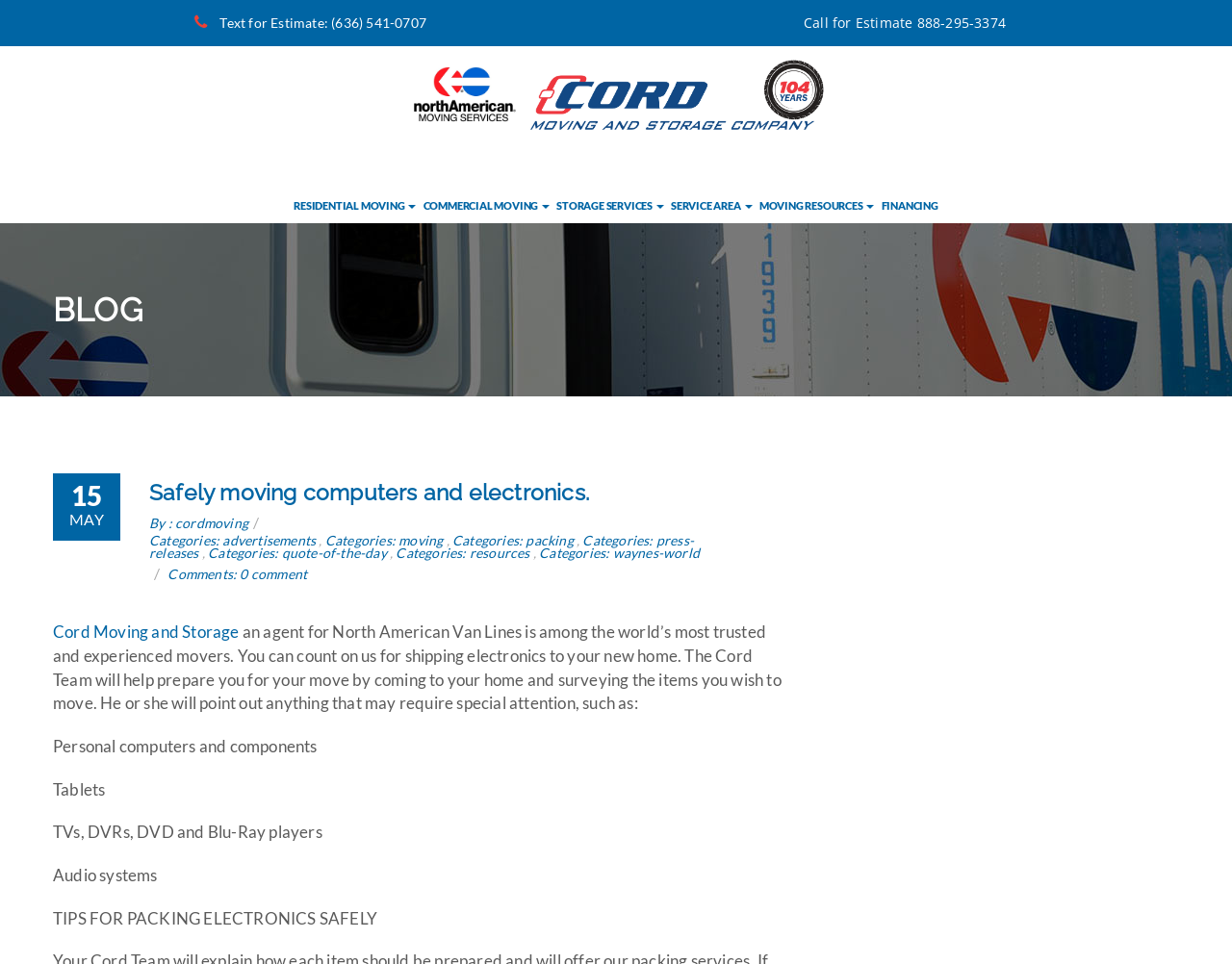What electronics can be moved by the company?
Analyze the image and provide a thorough answer to the question.

The company can move various types of electronics, which are listed in the bottom section of the webpage. These include personal computers and components, tablets, TVs, DVRs, DVD and Blu-Ray players, and audio systems. This indicates that the company has expertise in handling sensitive electronic equipment during moves.